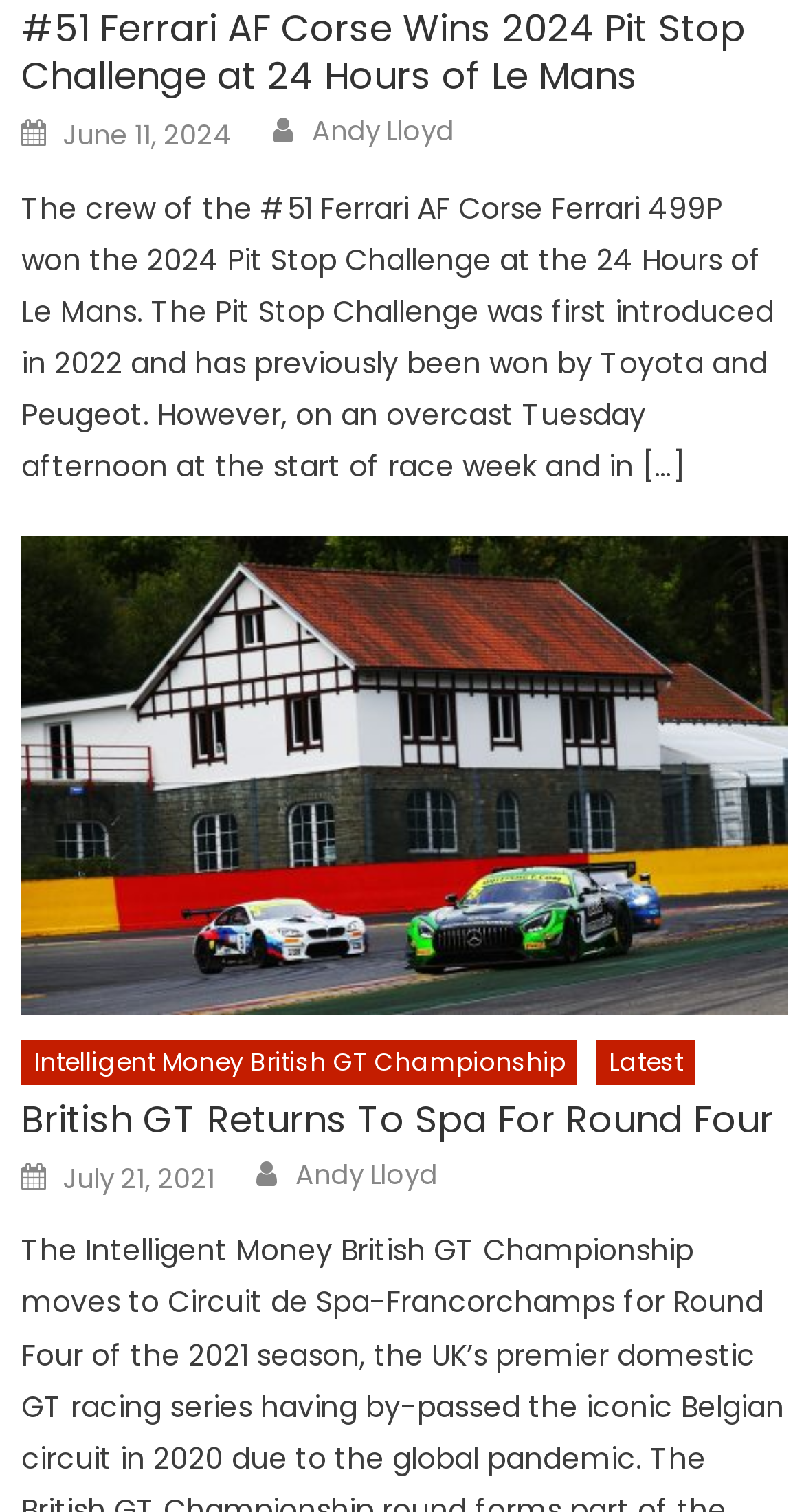What is the name of the Ferrari team that won the 2024 Pit Stop Challenge?
Offer a detailed and exhaustive answer to the question.

The answer can be found in the first heading element, which states '#51 Ferrari AF Corse Wins 2024 Pit Stop Challenge at 24 Hours of Le Mans'. The team name is Ferrari AF Corse.